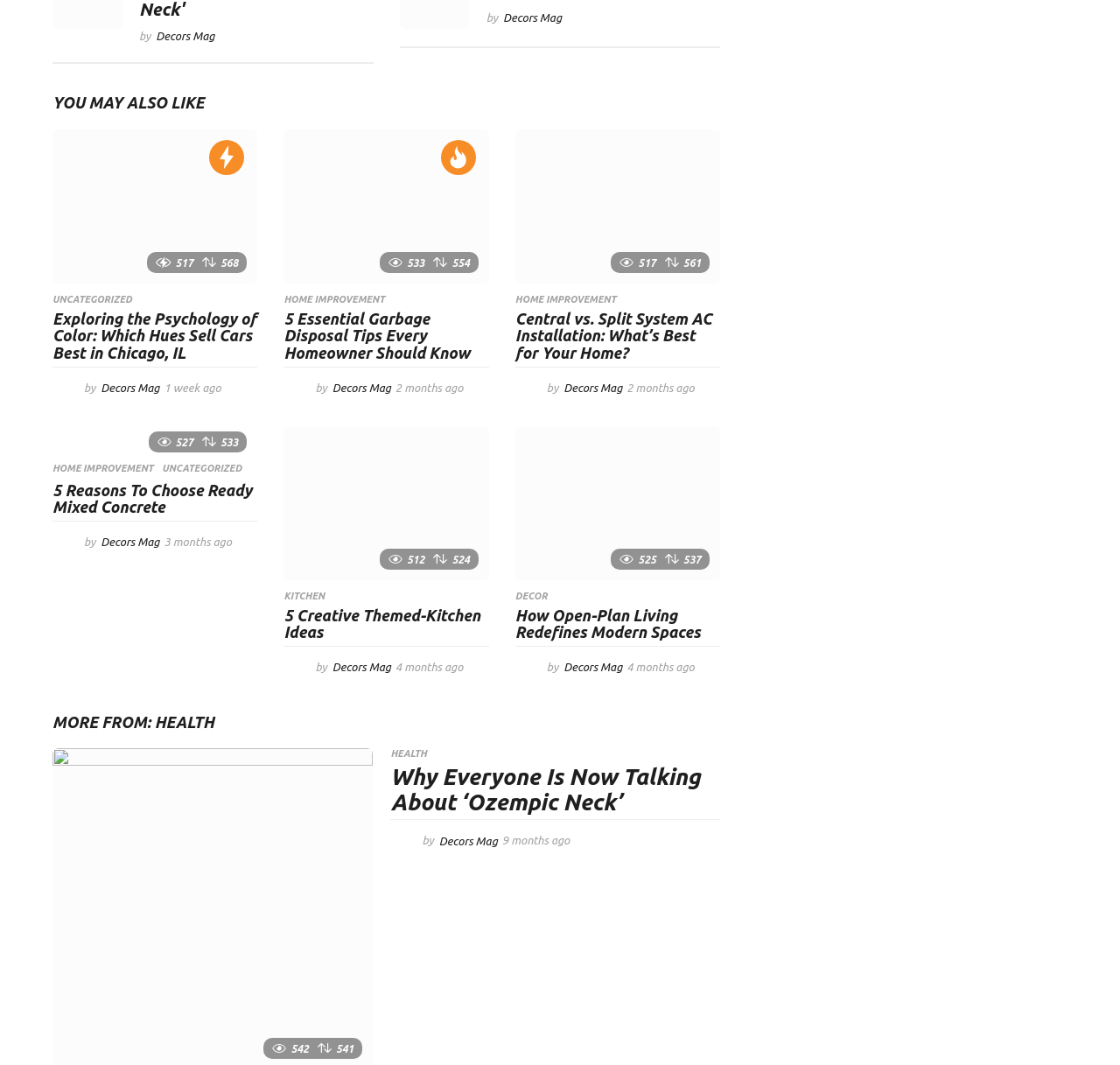Specify the bounding box coordinates of the area to click in order to execute this command: 'Read the article by ADMIN'. The coordinates should consist of four float numbers ranging from 0 to 1, and should be formatted as [left, top, right, bottom].

None